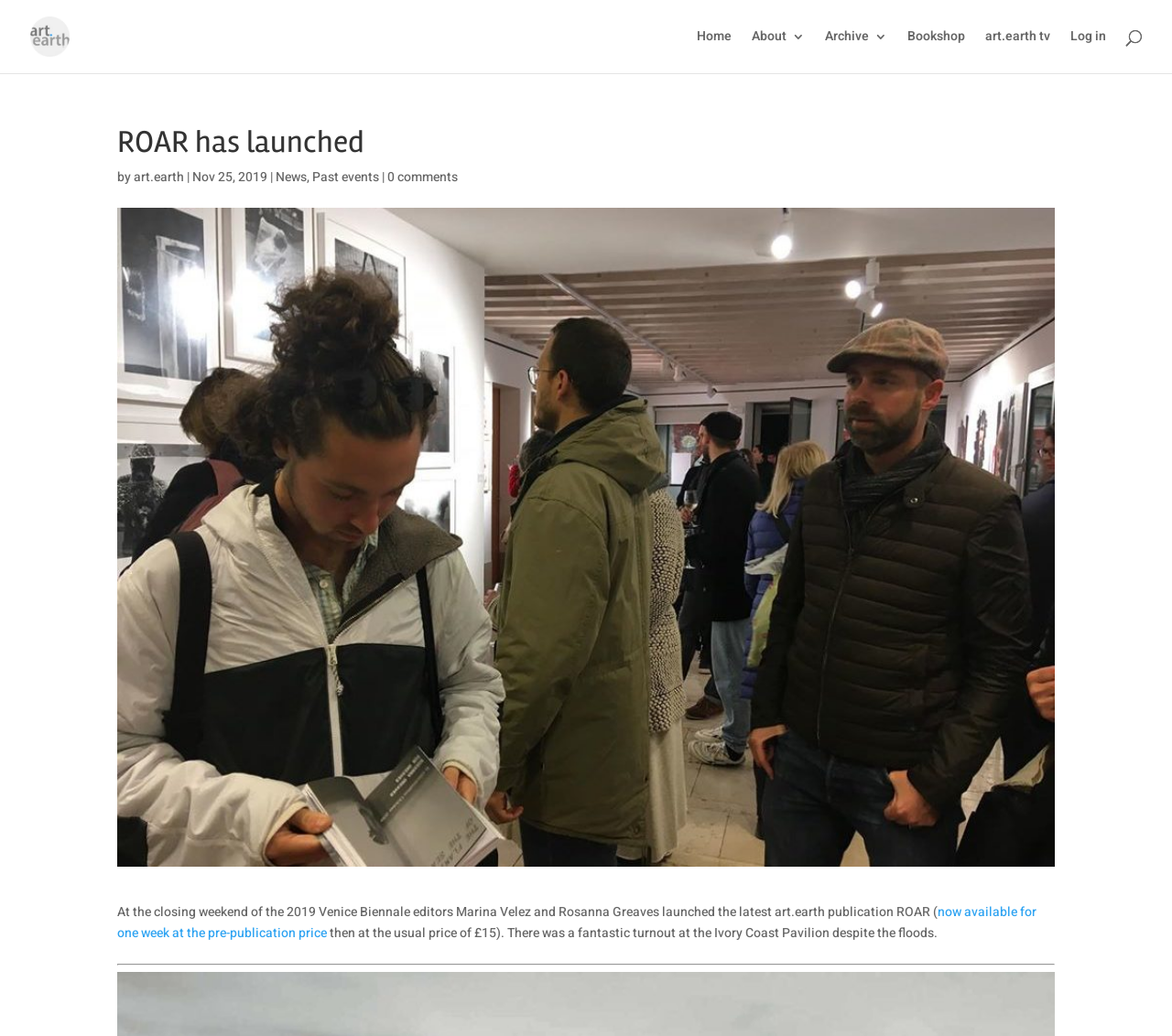Find the headline of the webpage and generate its text content.

ROAR has launched